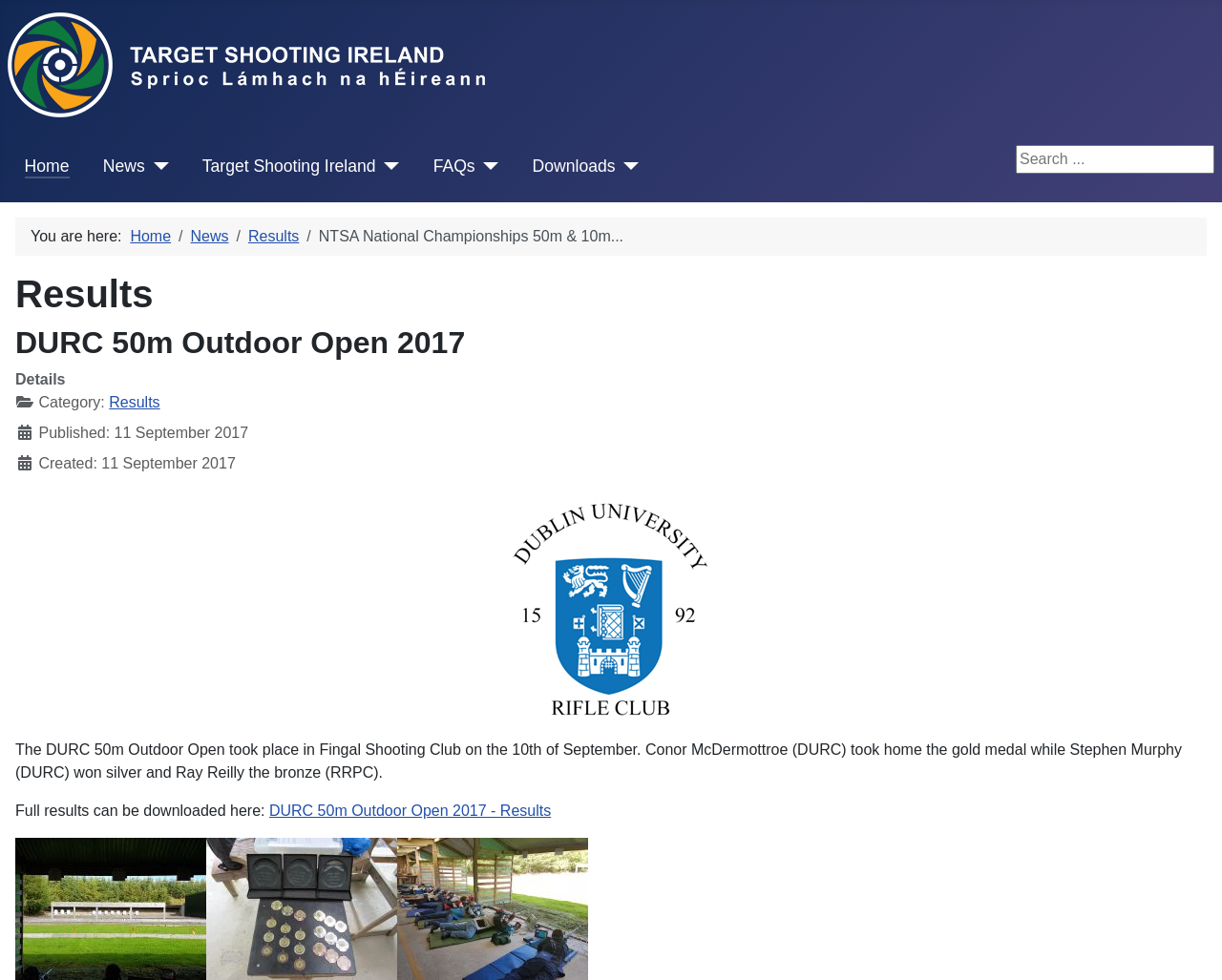Provide the bounding box coordinates of the HTML element this sentence describes: "parent_node: FAQs aria-label="FAQs"". The bounding box coordinates consist of four float numbers between 0 and 1, i.e., [left, top, right, bottom].

[0.389, 0.157, 0.408, 0.182]